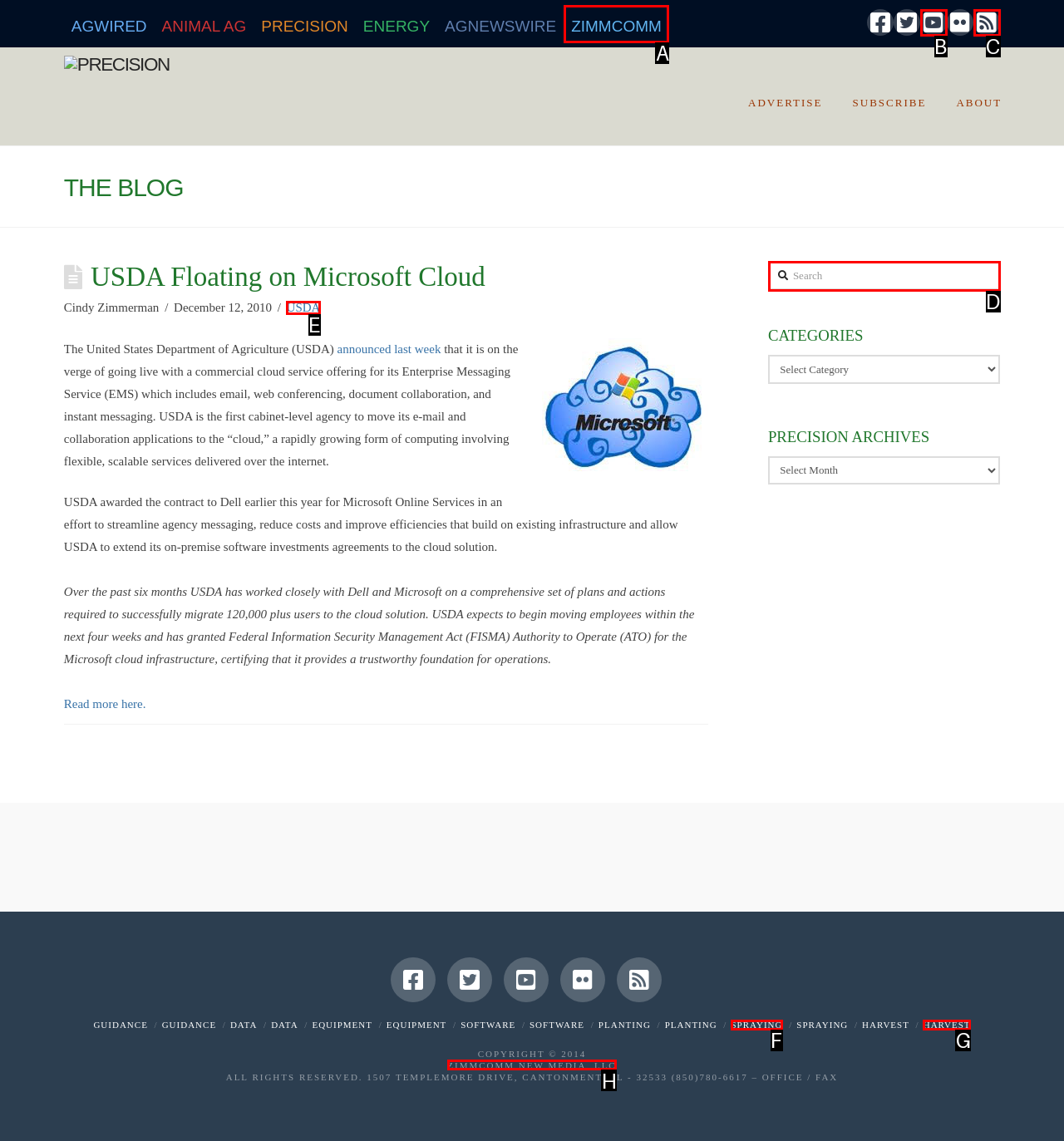Select the UI element that should be clicked to execute the following task: Search for something
Provide the letter of the correct choice from the given options.

D